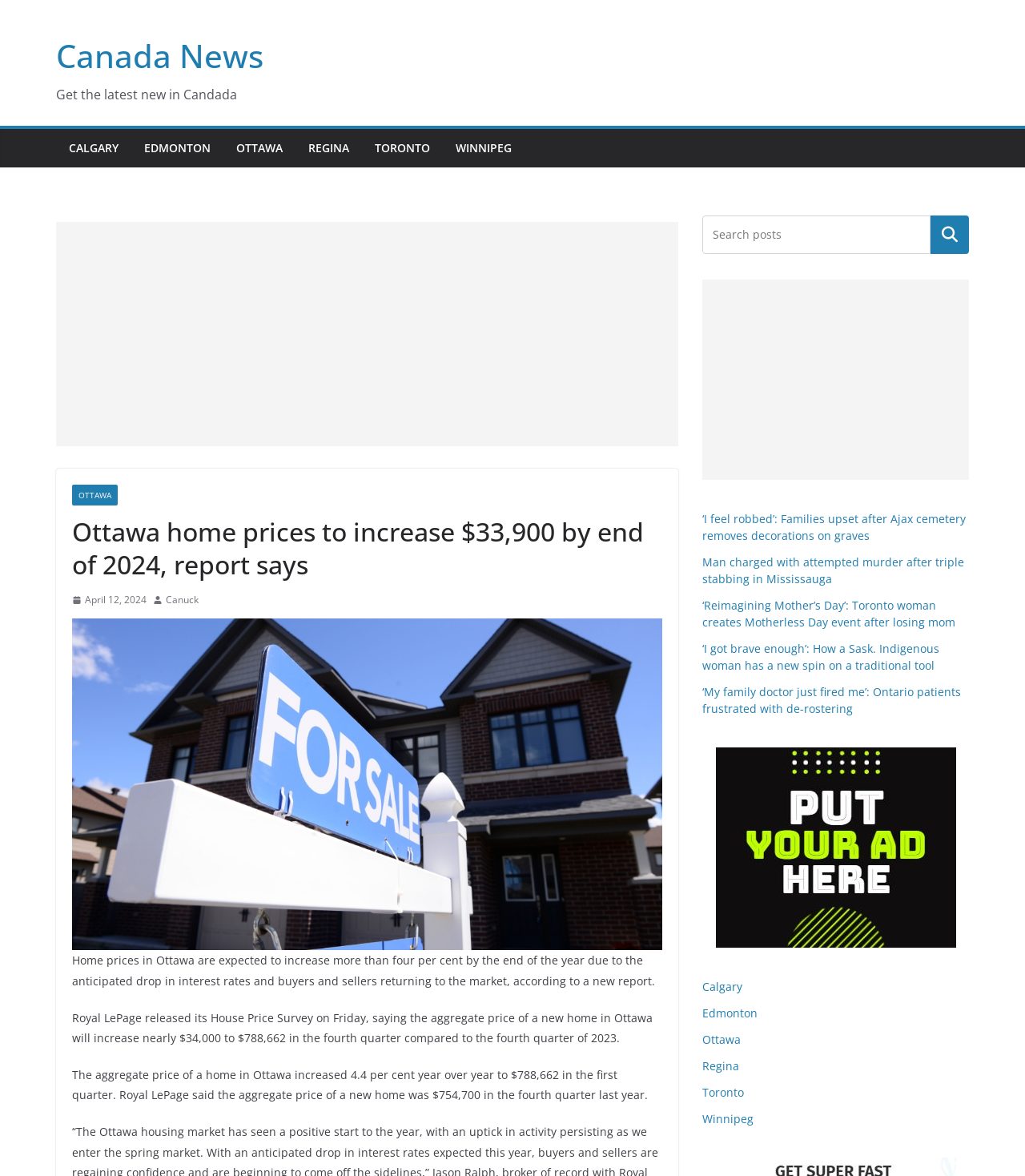What is the purpose of the search box in the top right corner?
Please provide a comprehensive answer based on the details in the screenshot.

The search box in the top right corner is likely intended for users to search the website for specific news articles or topics.